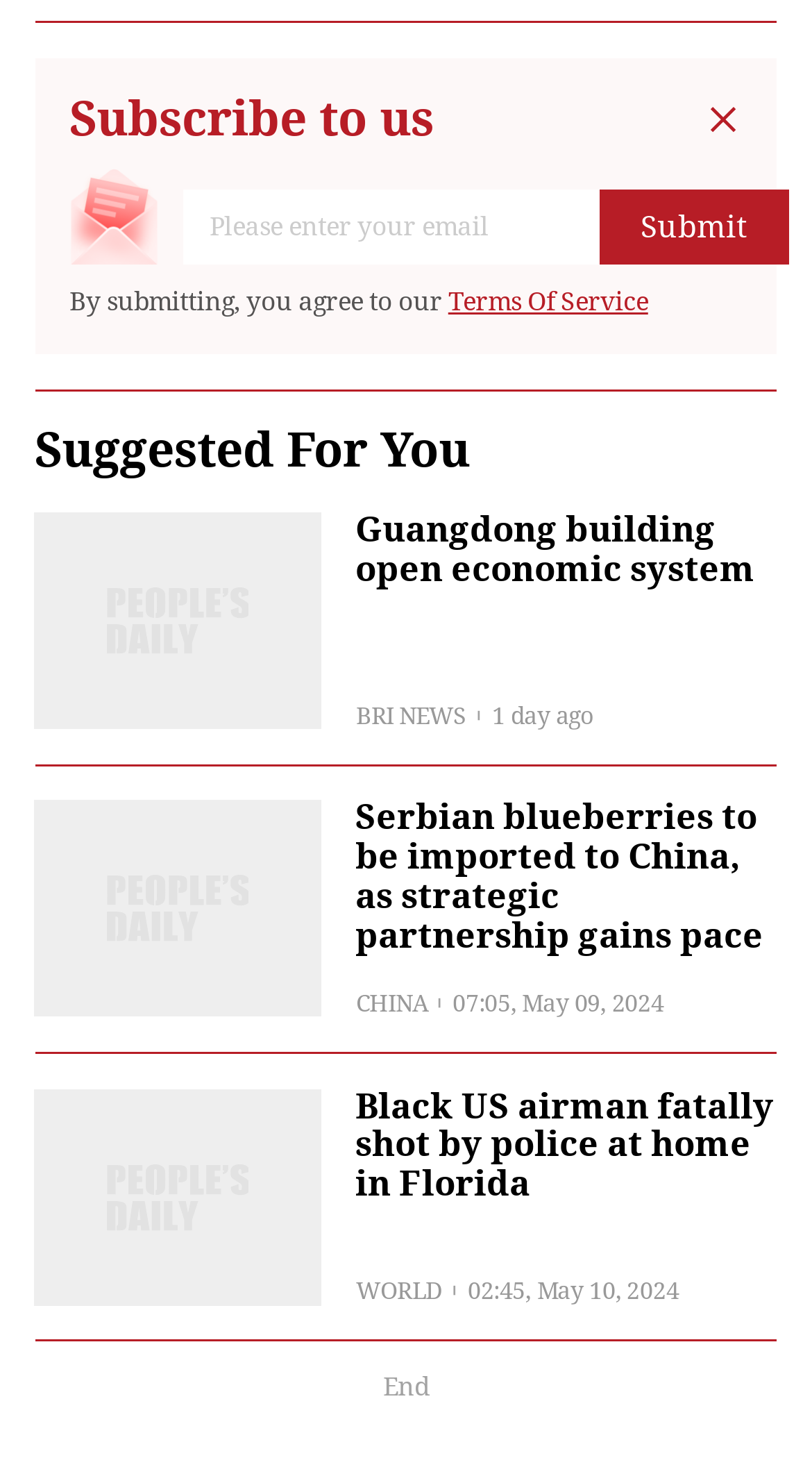Provide the bounding box coordinates for the UI element that is described as: "Terms Of Service".

[0.552, 0.196, 0.798, 0.217]